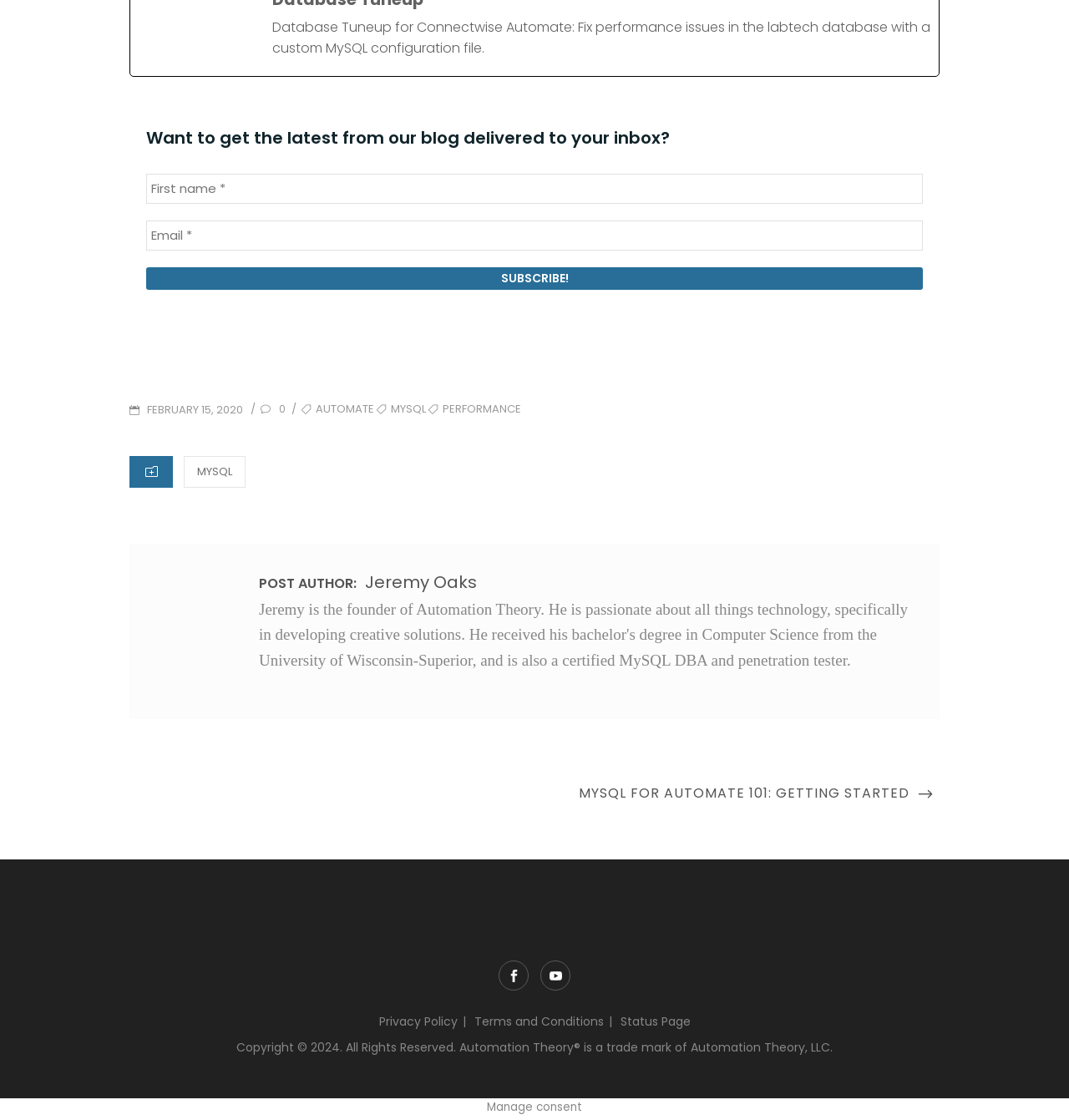Please provide the bounding box coordinates for the element that needs to be clicked to perform the following instruction: "View the Privacy Policy". The coordinates should be given as four float numbers between 0 and 1, i.e., [left, top, right, bottom].

[0.354, 0.904, 0.428, 0.919]